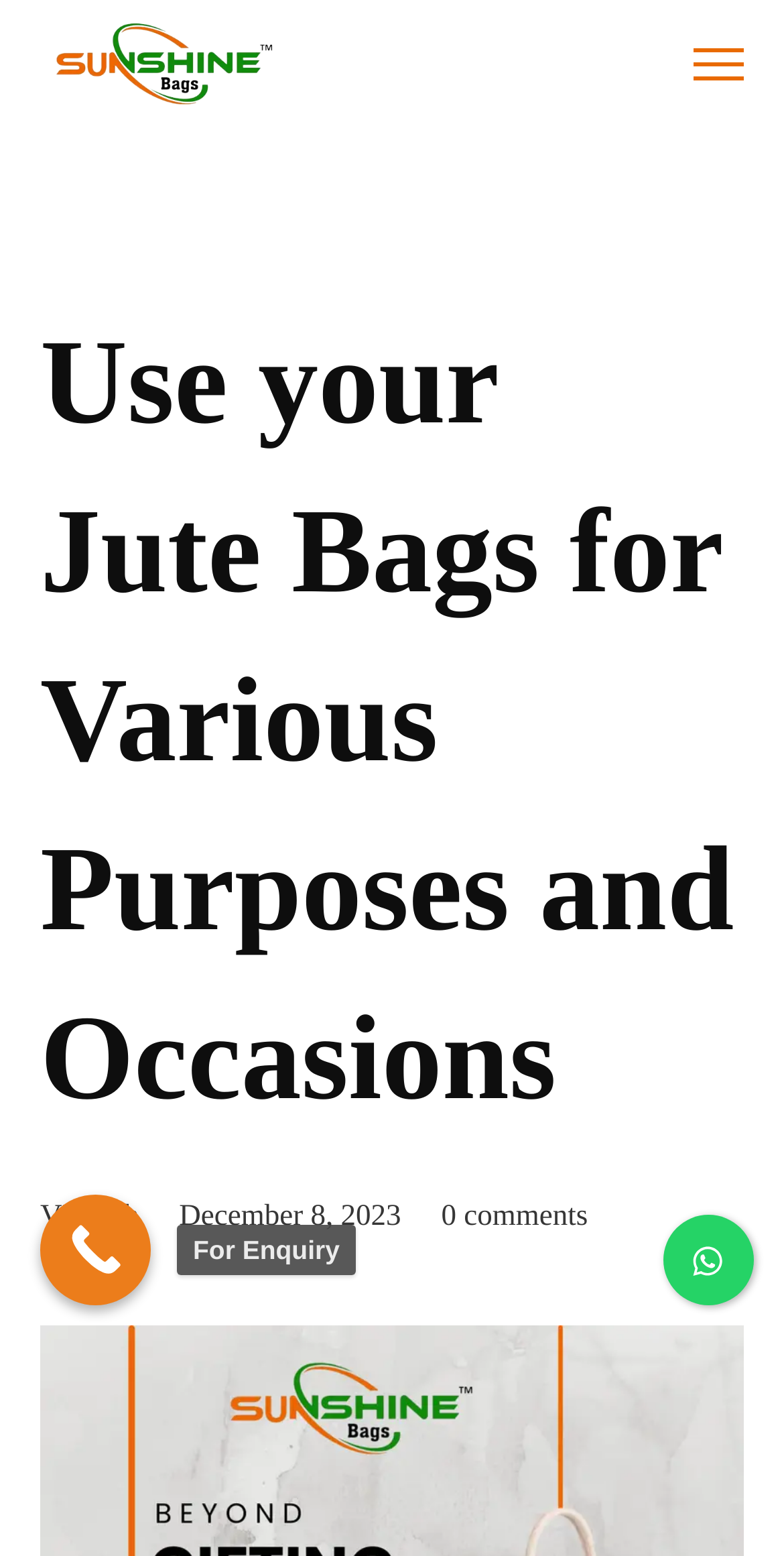How many comments are there on the article?
Can you provide a detailed and comprehensive answer to the question?

The number of comments can be found in the static text element located at the top of the webpage, which reads '0 comments'.